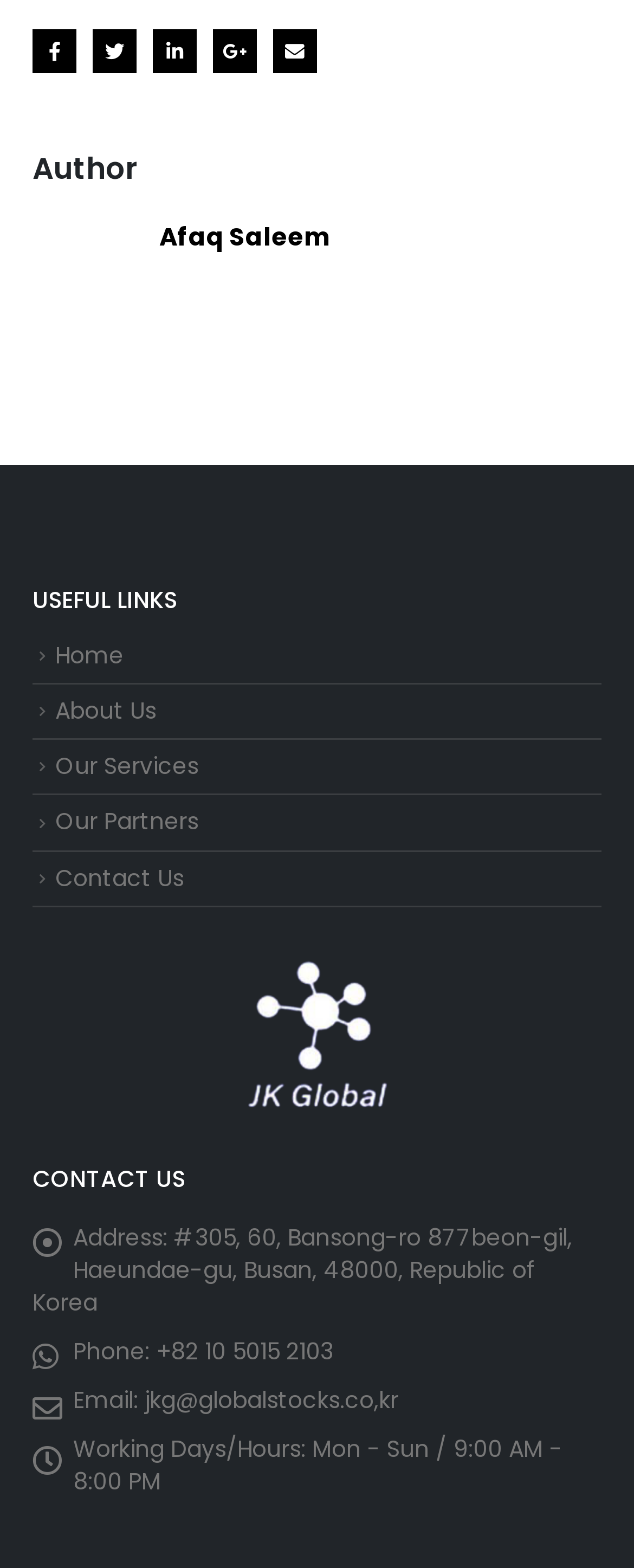How many social media links are there?
Look at the screenshot and give a one-word or phrase answer.

4